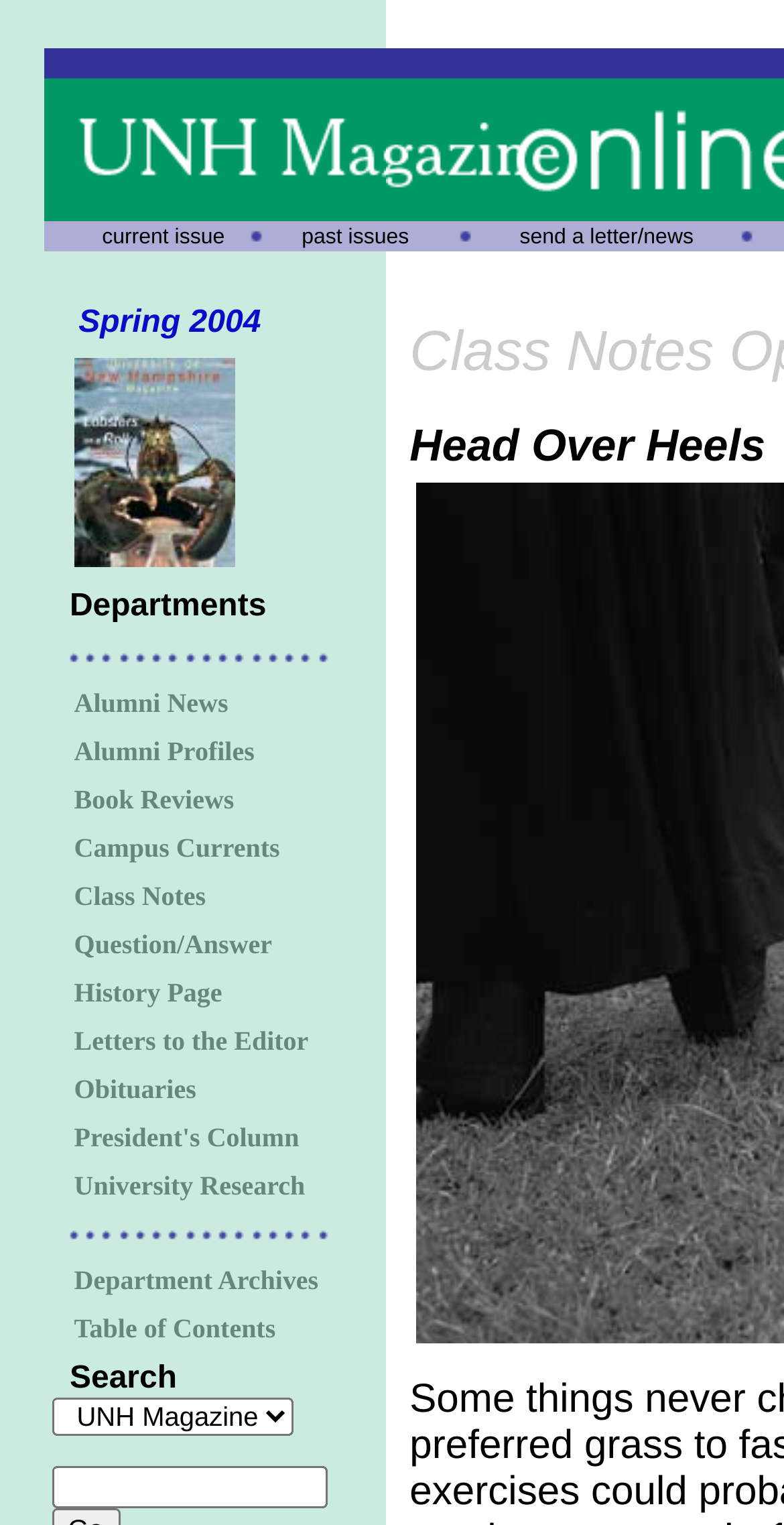Predict the bounding box of the UI element based on this description: "Alumni Profiles".

[0.095, 0.48, 0.33, 0.505]